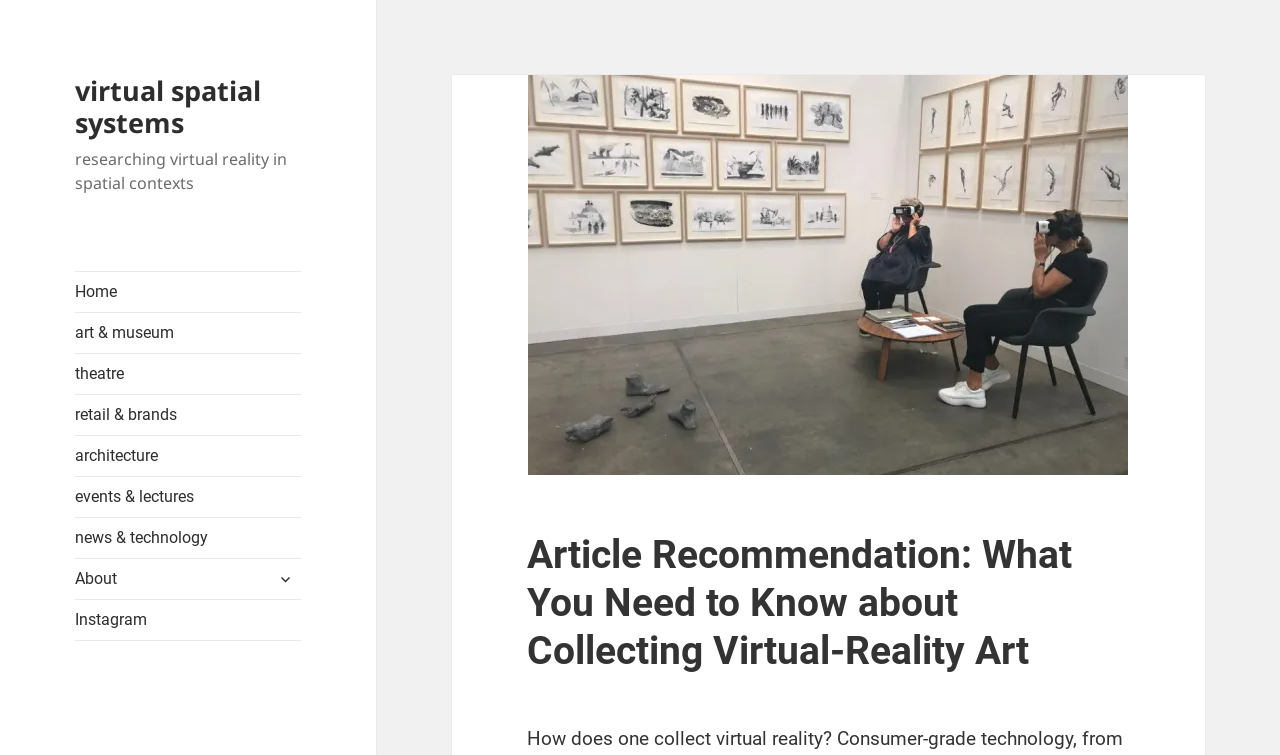What is the category of 'retail & brands'?
Answer the question using a single word or phrase, according to the image.

Link